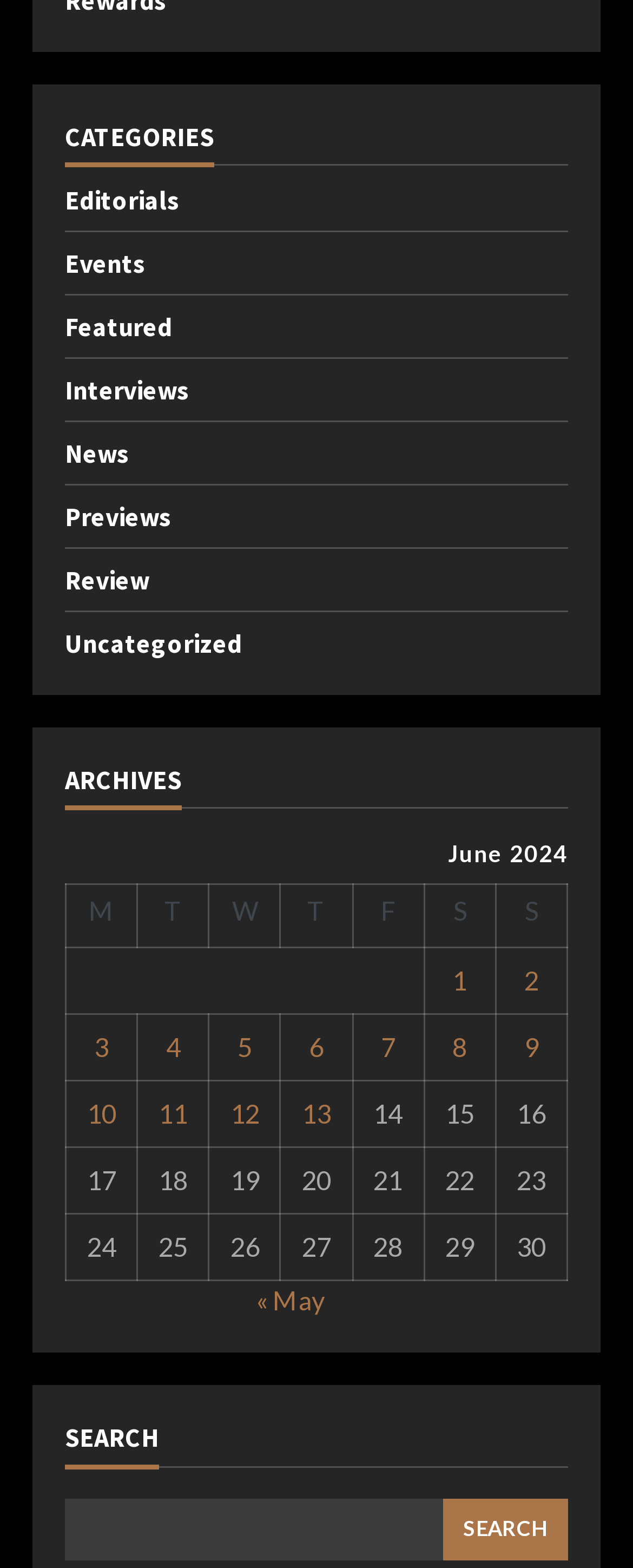Could you highlight the region that needs to be clicked to execute the instruction: "Go to May"?

[0.405, 0.82, 0.513, 0.839]